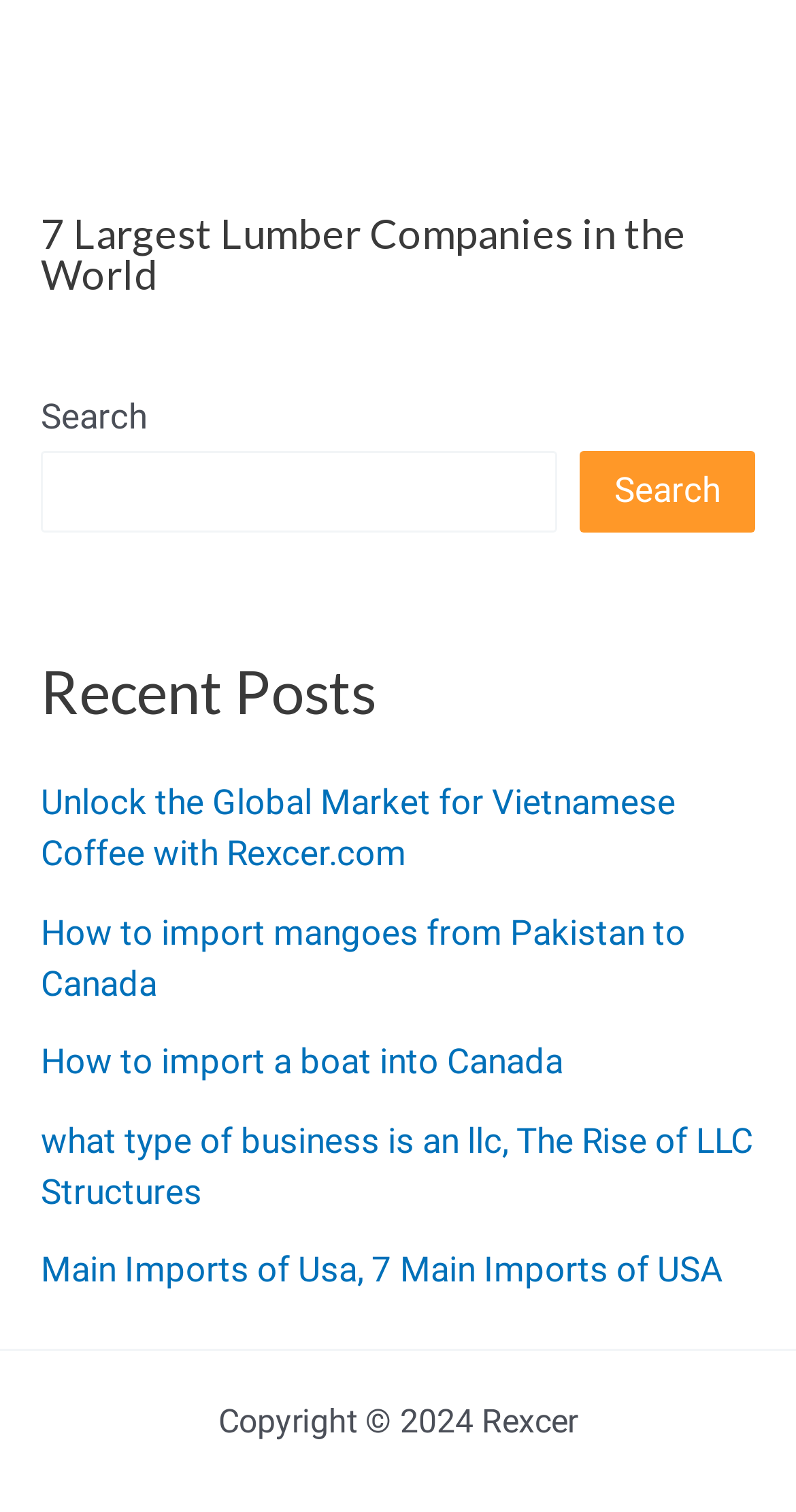Determine the bounding box coordinates of the element's region needed to click to follow the instruction: "Check the recent posts". Provide these coordinates as four float numbers between 0 and 1, formatted as [left, top, right, bottom].

[0.051, 0.433, 0.949, 0.482]